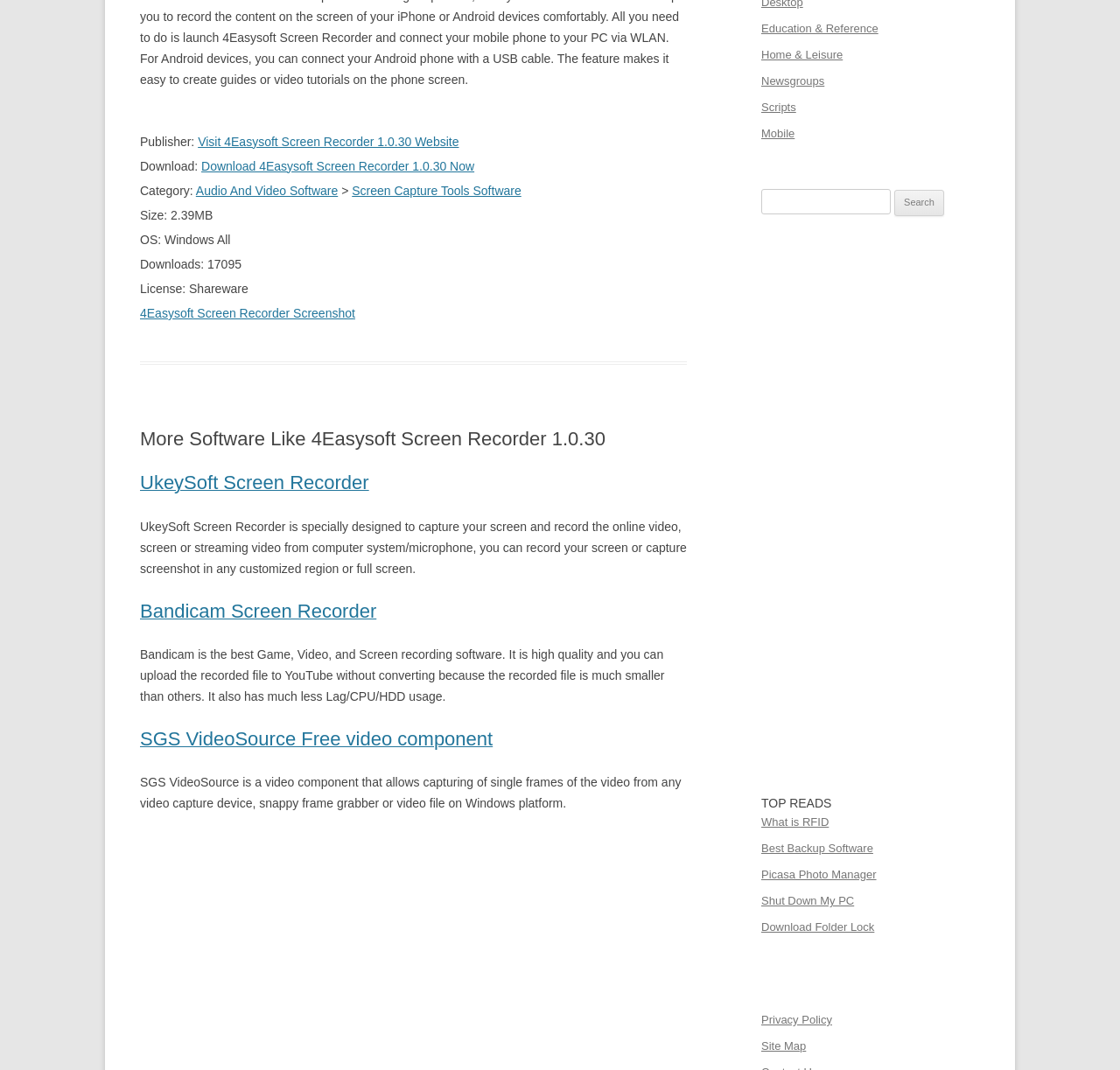Extract the bounding box for the UI element that matches this description: "Mobile".

[0.68, 0.119, 0.71, 0.131]